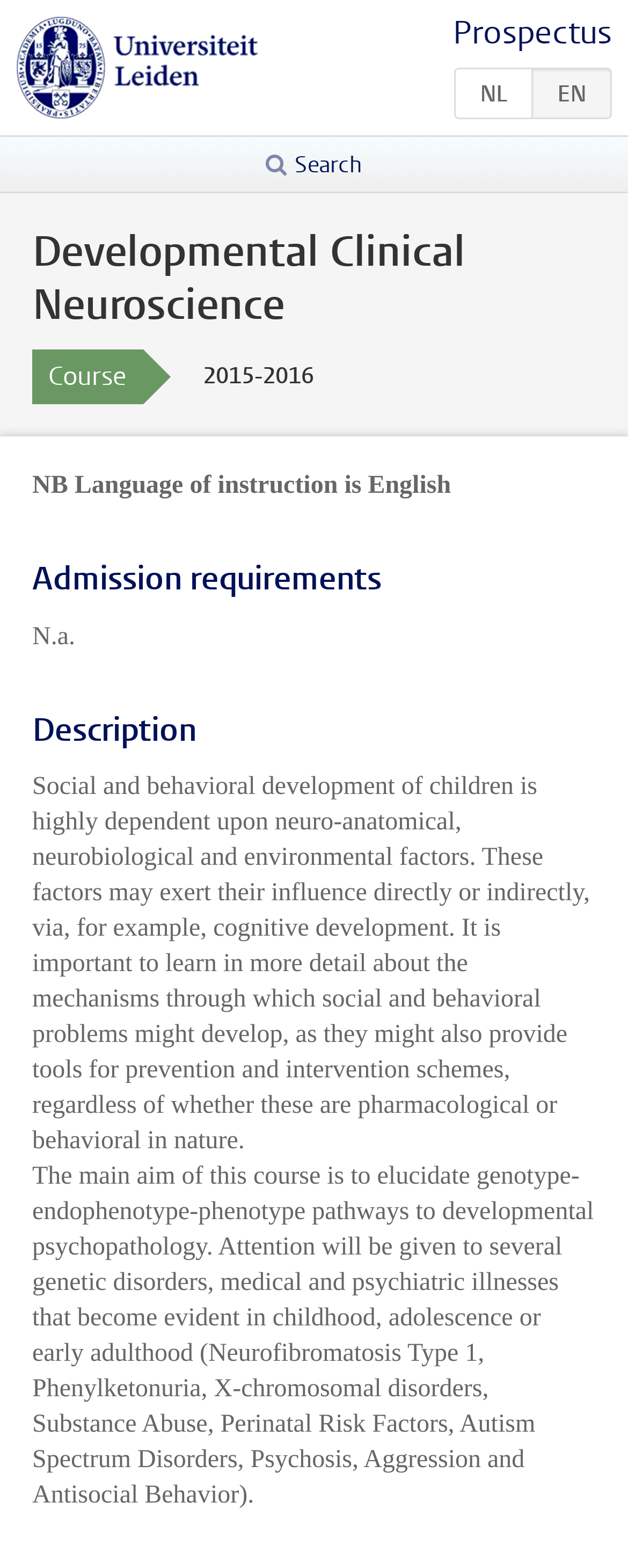Extract the main heading text from the webpage.

Developmental Clinical Neuroscience